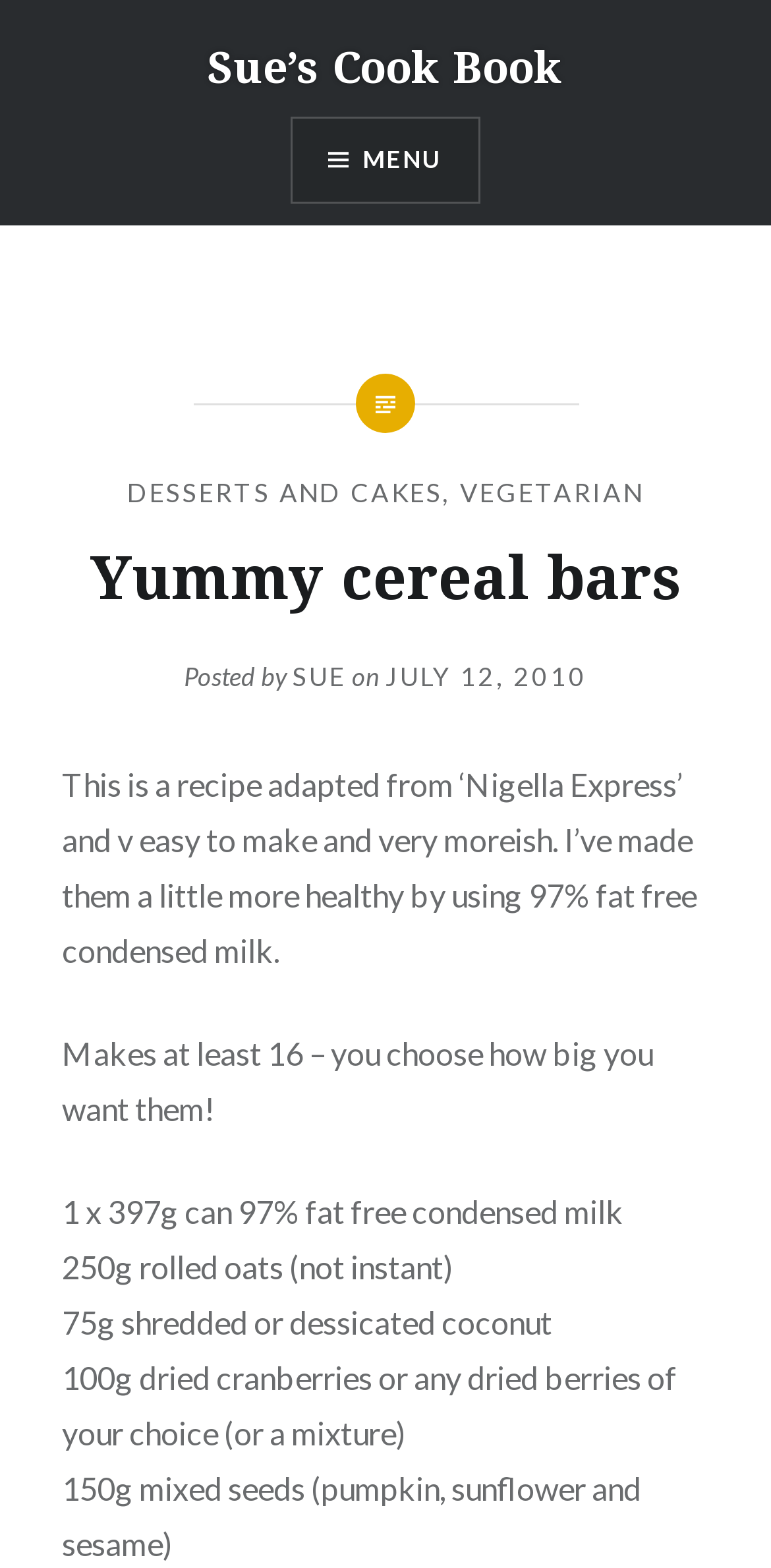What is the purpose of the button with the text 'MENU'?
Can you provide an in-depth and detailed response to the question?

The button with the text 'MENU' is used to control the primary menu as indicated by the 'controls' attribute of the button element.